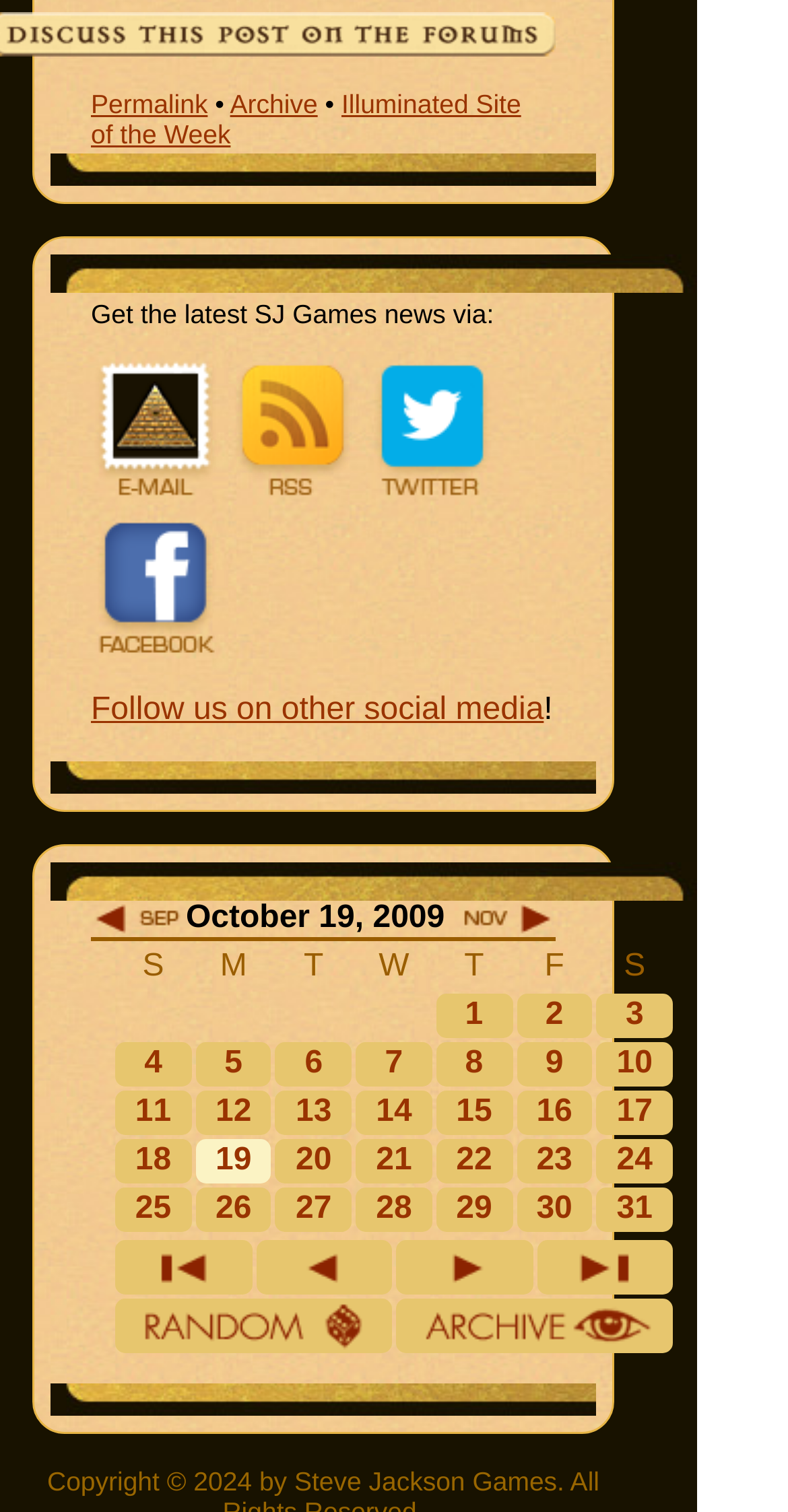What is the date of the latest article?
Please answer the question with a detailed and comprehensive explanation.

I found the date of the latest article by looking at the text 'October 19, 2009' which is located below the 'September 2009' link.